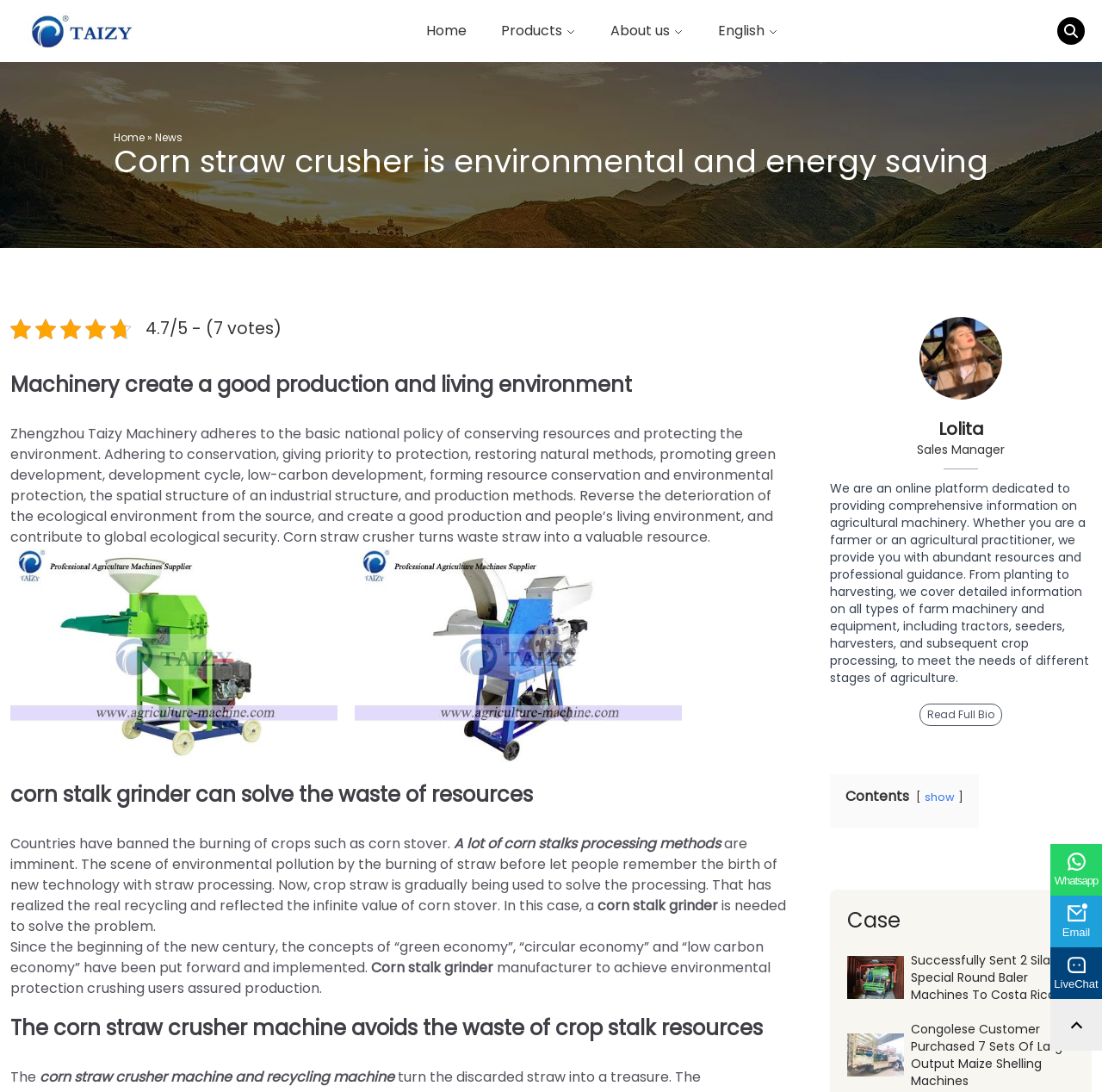Based on the image, provide a detailed response to the question:
What is the role of Lolita?

On the webpage, there is a section with a heading 'Lolita' and a subheading 'Sales Manager', indicating that Lolita is a sales manager, possibly responsible for providing guidance and support to customers.